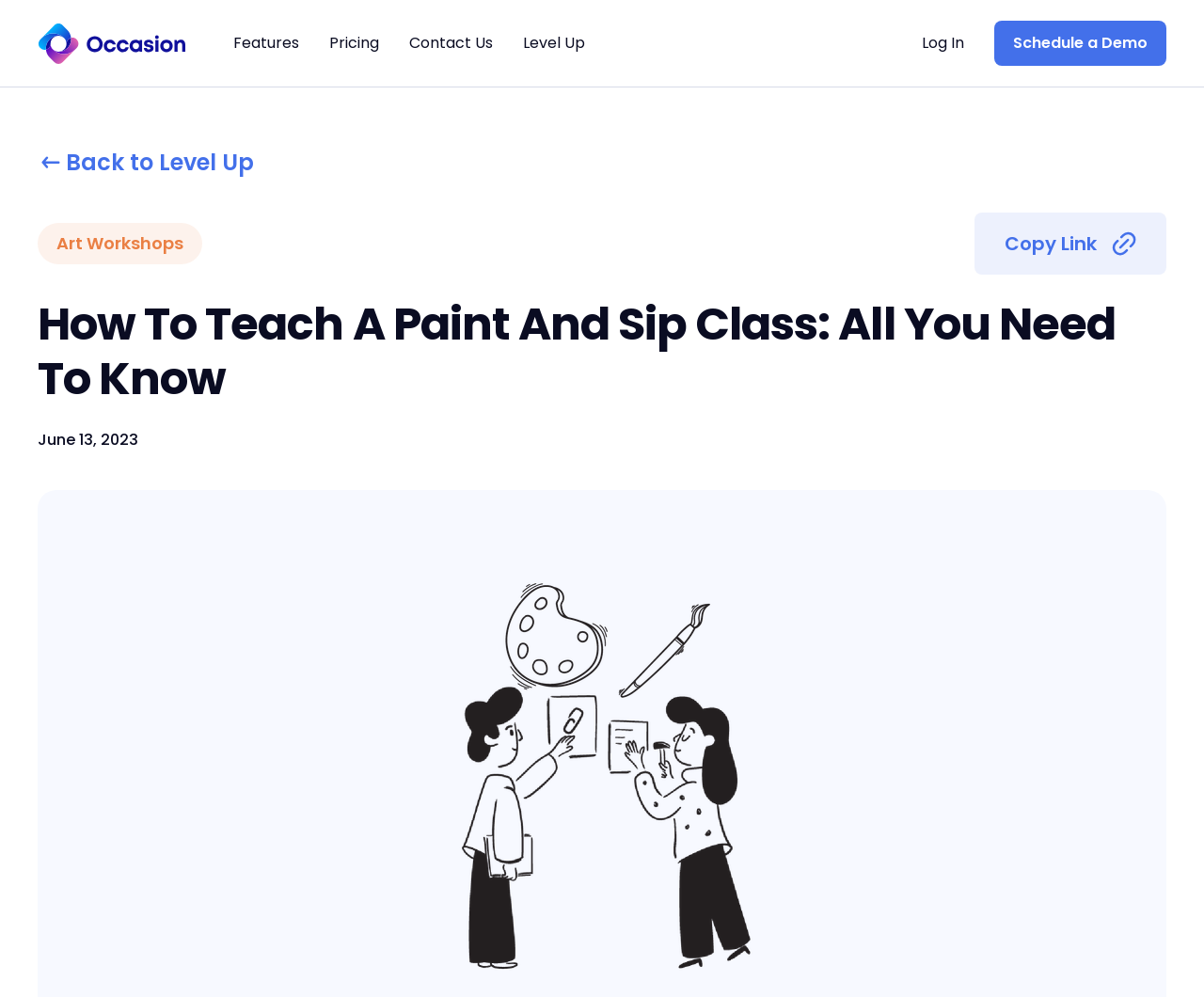Please find the bounding box coordinates in the format (top-left x, top-left y, bottom-right x, bottom-right y) for the given element description. Ensure the coordinates are floating point numbers between 0 and 1. Description: parent_node: Features

[0.031, 0.023, 0.155, 0.064]